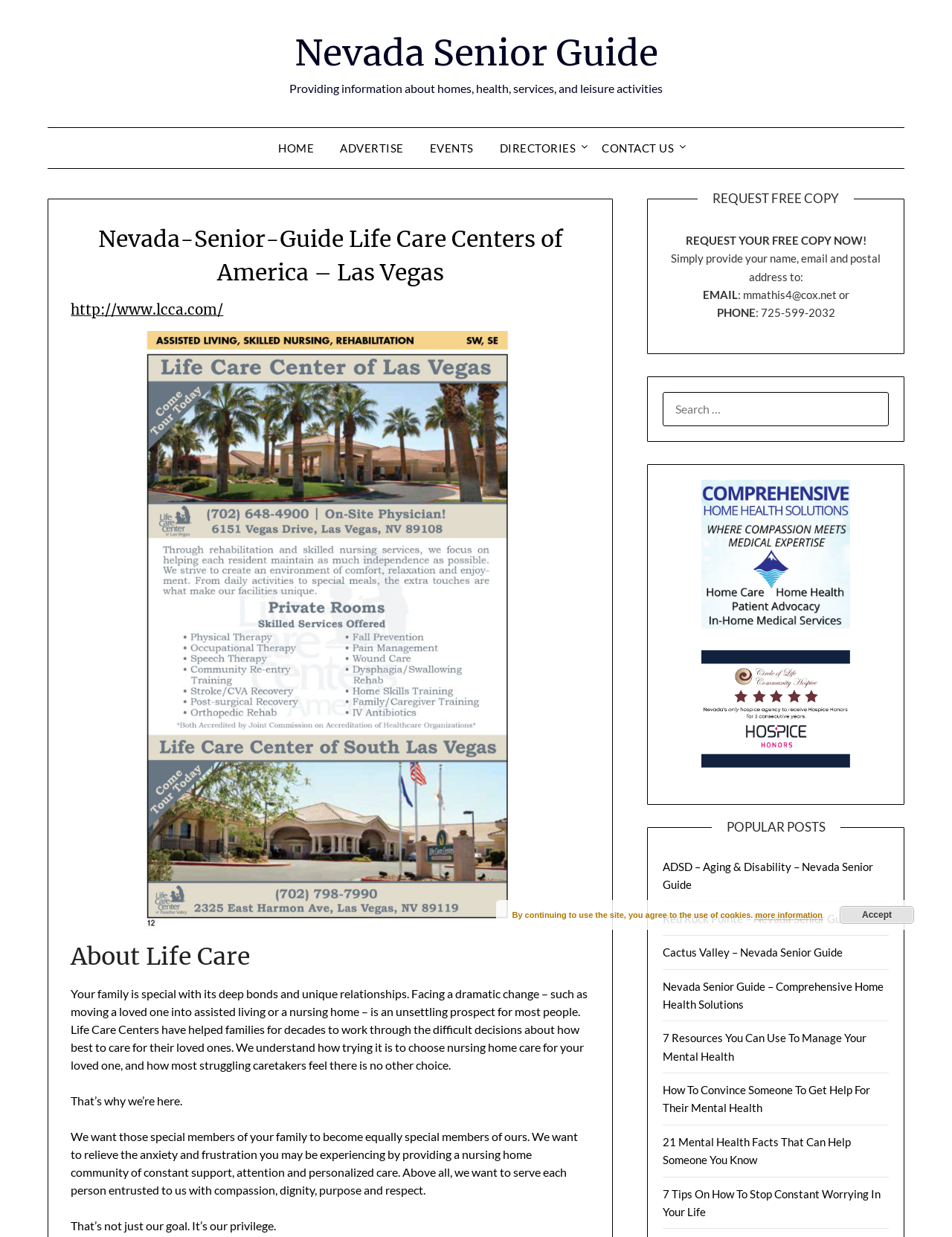Please provide the bounding box coordinates for the element that needs to be clicked to perform the instruction: "View the 'POPULAR POSTS'". The coordinates must consist of four float numbers between 0 and 1, formatted as [left, top, right, bottom].

[0.747, 0.662, 0.883, 0.675]